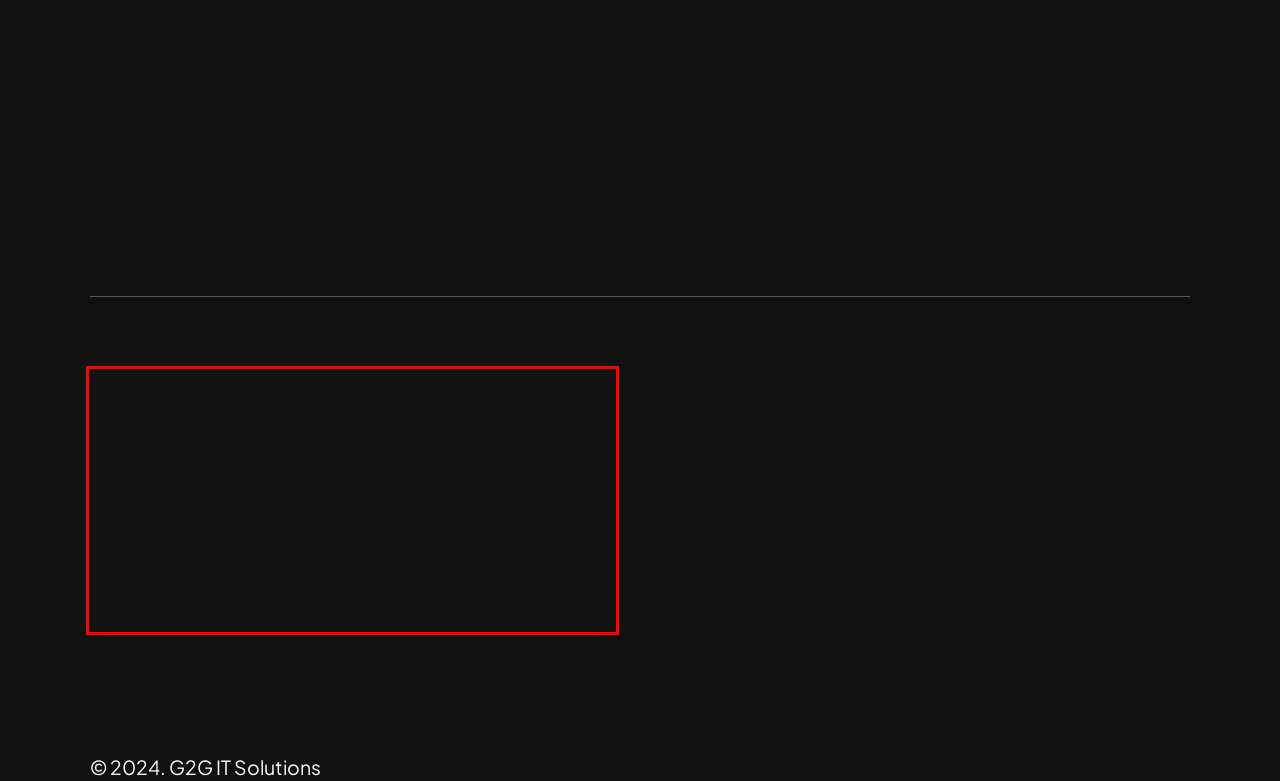You have a screenshot of a webpage where a UI element is enclosed in a red rectangle. Perform OCR to capture the text inside this red rectangle.

G2G IT Solutions G2G Clarity Virtual Internet Service Provider G2G Security, Access Control and Data Protection G2G Fleet Management System G2G Value Added Services Yango Powered by ShuuFare (8610)